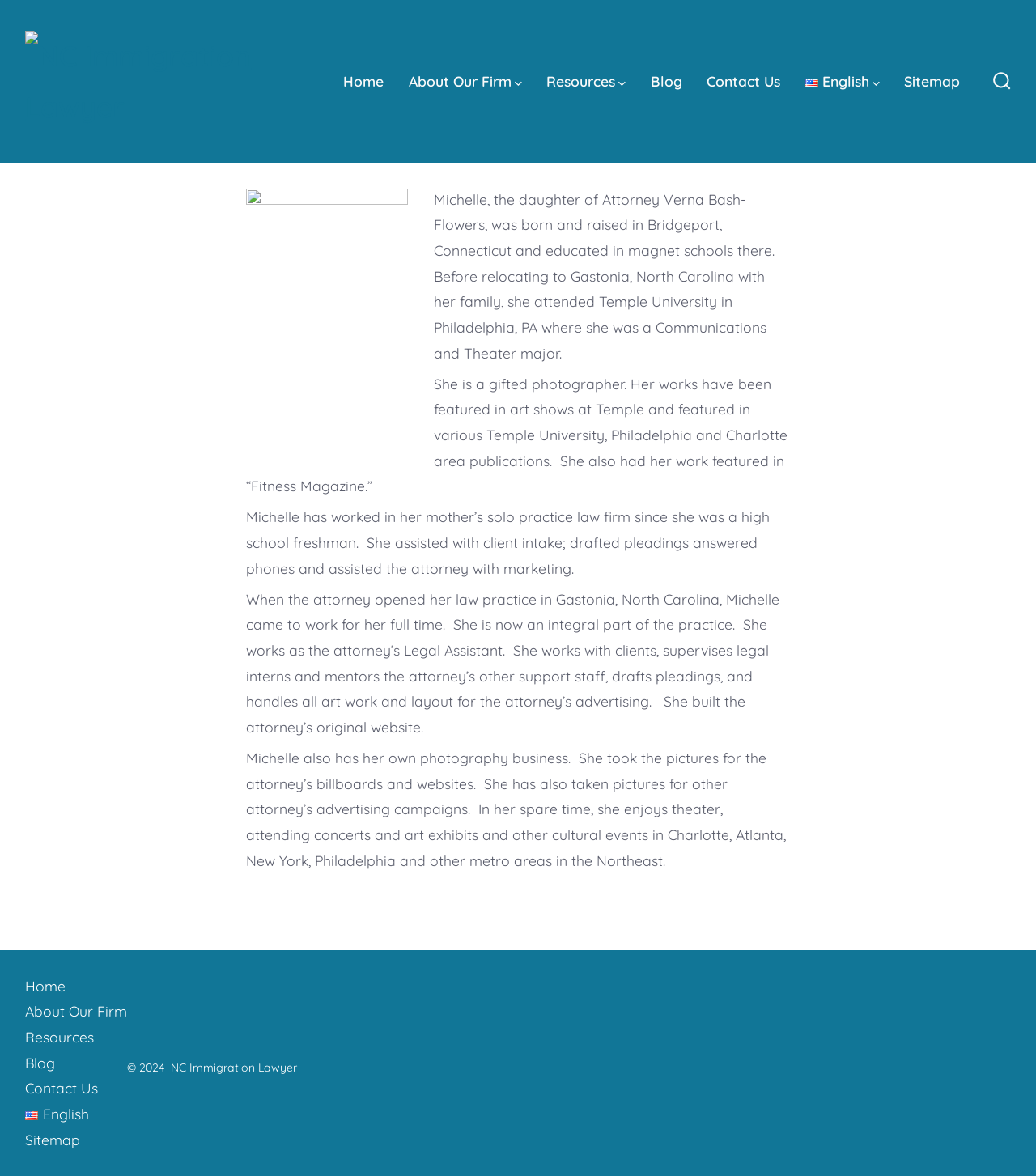Please mark the clickable region by giving the bounding box coordinates needed to complete this instruction: "Contact Us".

[0.682, 0.059, 0.753, 0.081]